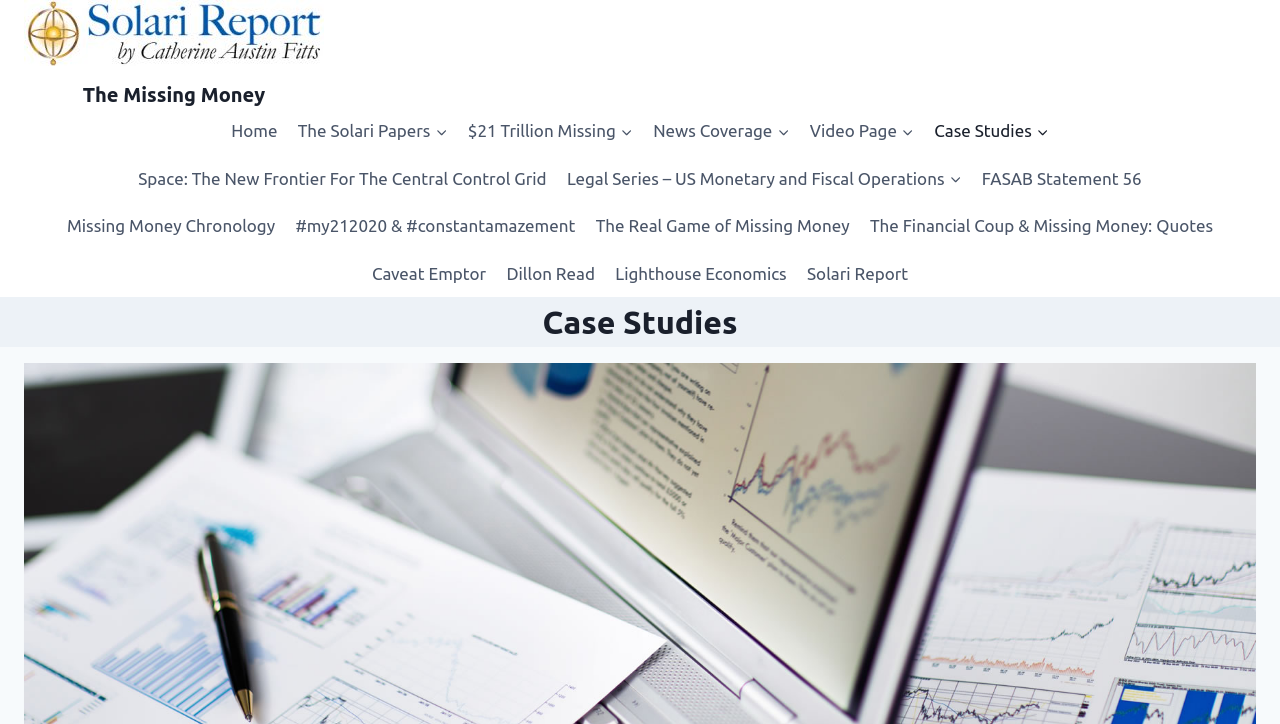Please predict the bounding box coordinates of the element's region where a click is necessary to complete the following instruction: "read about $21 trillion missing". The coordinates should be represented by four float numbers between 0 and 1, i.e., [left, top, right, bottom].

[0.358, 0.148, 0.502, 0.213]